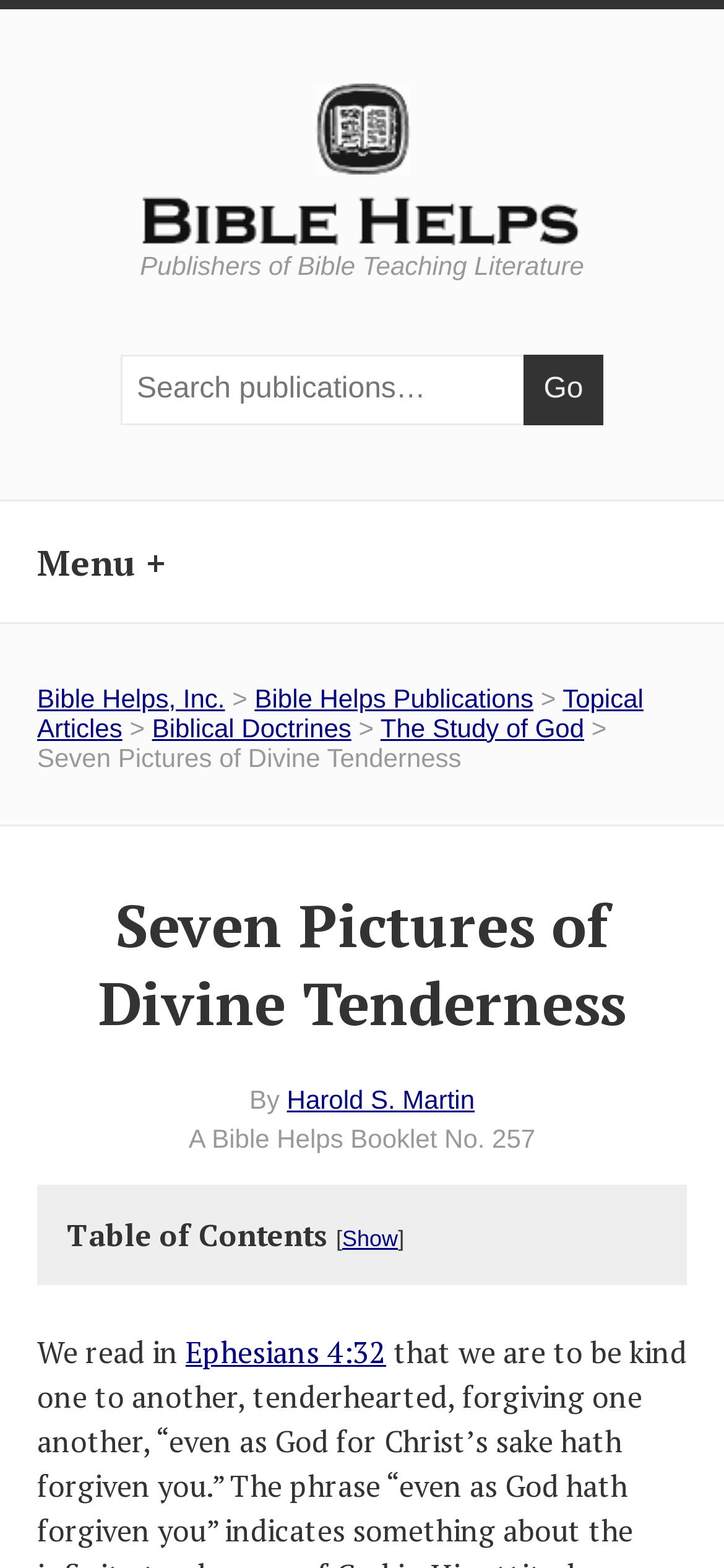Identify the bounding box coordinates for the element that needs to be clicked to fulfill this instruction: "Read Seven Pictures of Divine Tenderness". Provide the coordinates in the format of four float numbers between 0 and 1: [left, top, right, bottom].

[0.051, 0.564, 0.949, 0.739]